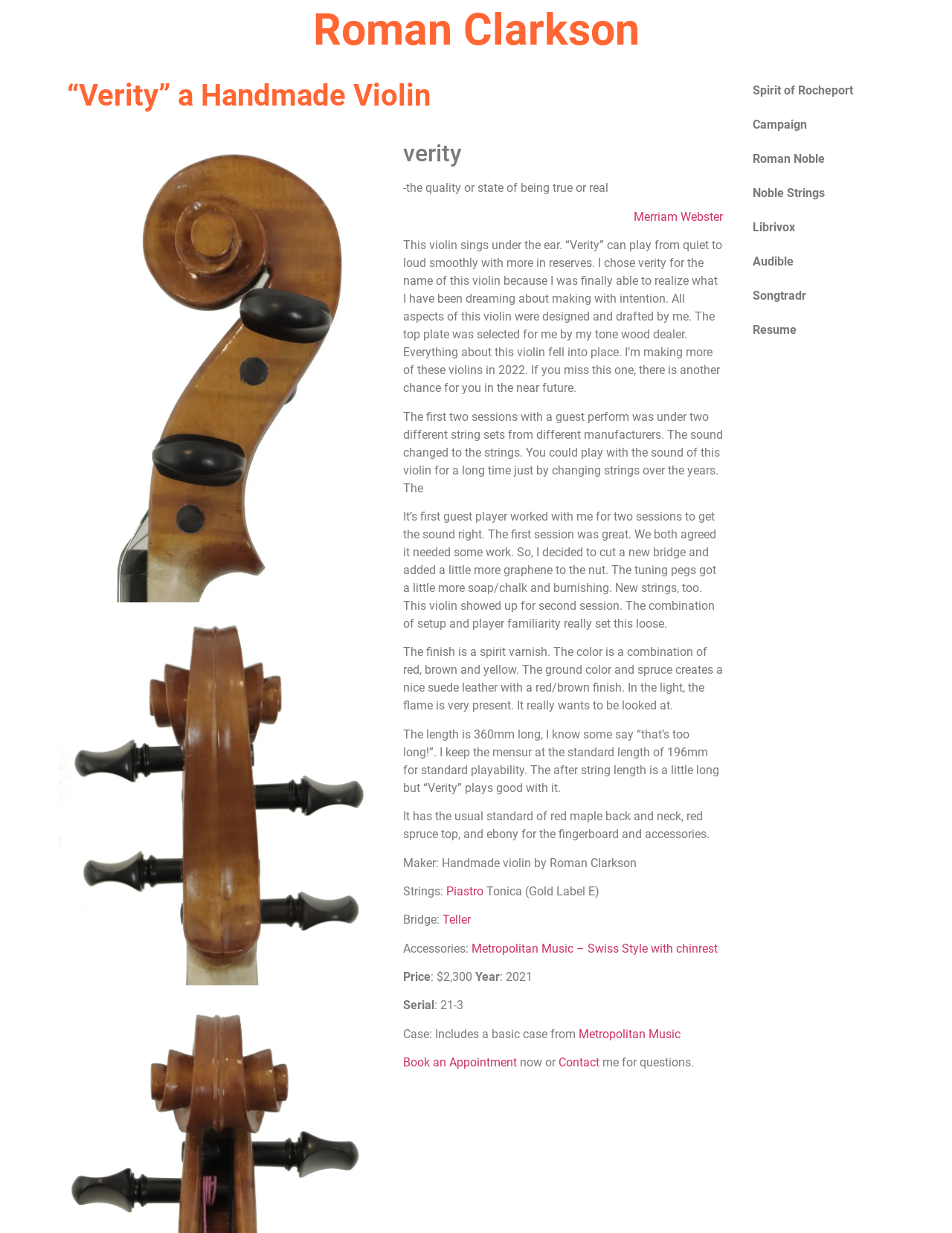Bounding box coordinates must be specified in the format (top-left x, top-left y, bottom-right x, bottom-right y). All values should be floating point numbers between 0 and 1. What are the bounding box coordinates of the UI element described as: Librivox

[0.775, 0.171, 0.938, 0.198]